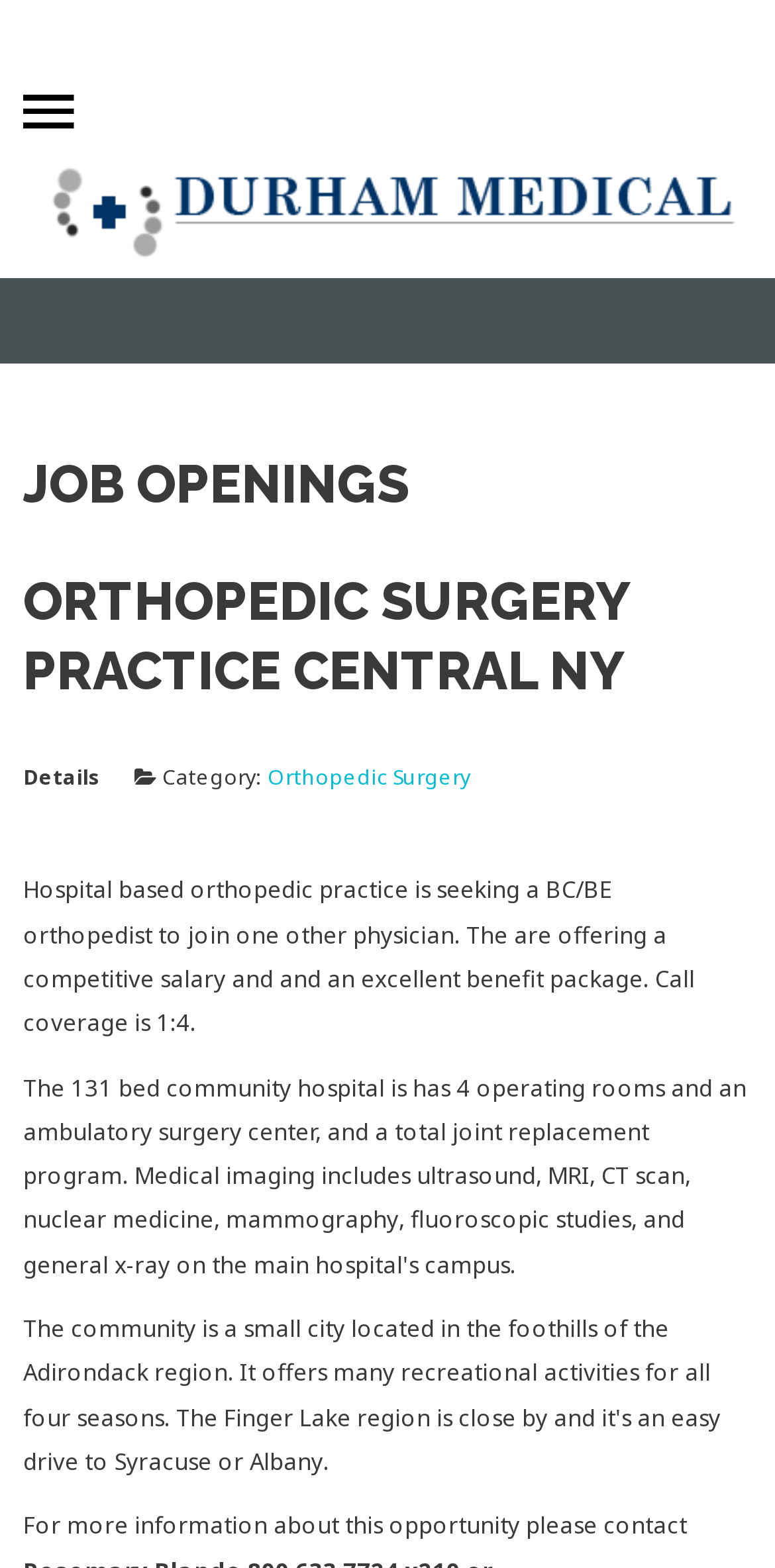Please identify the coordinates of the bounding box that should be clicked to fulfill this instruction: "Click on Job Openings".

[0.056, 0.114, 0.606, 0.138]